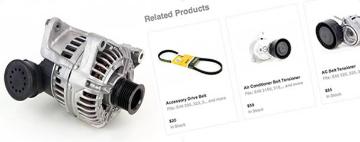How many related products are shown in the image?
Please give a well-detailed answer to the question.

To the right of the alternator, there is a neatly organized section labeled 'Related Products,' which showcases three specific items: an 'Accessory Drive Belt', an 'AC Compressor Belt Tensioner', and an 'AC Belt Tensioner'.